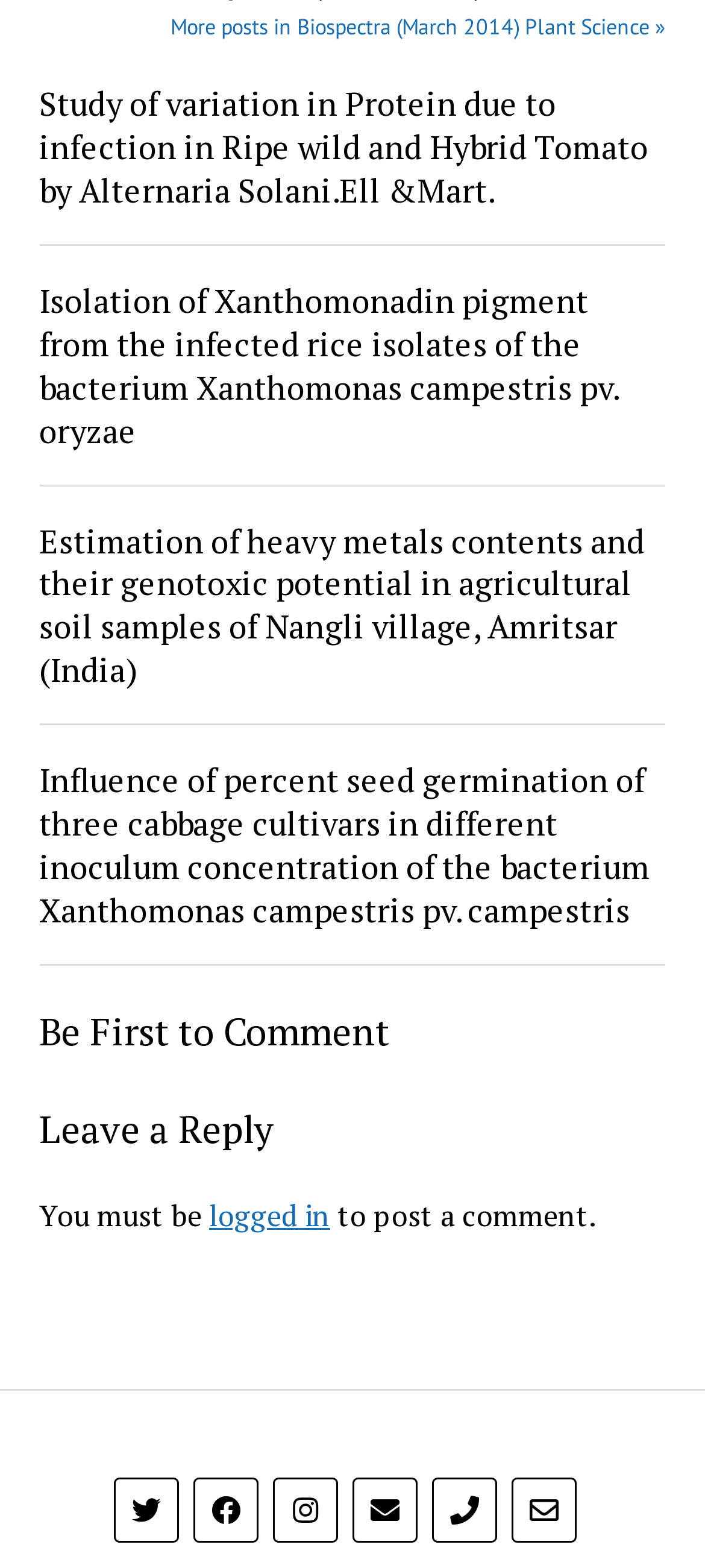What is the purpose of the 'Leave a Reply' section?
Based on the screenshot, provide a one-word or short-phrase response.

To comment